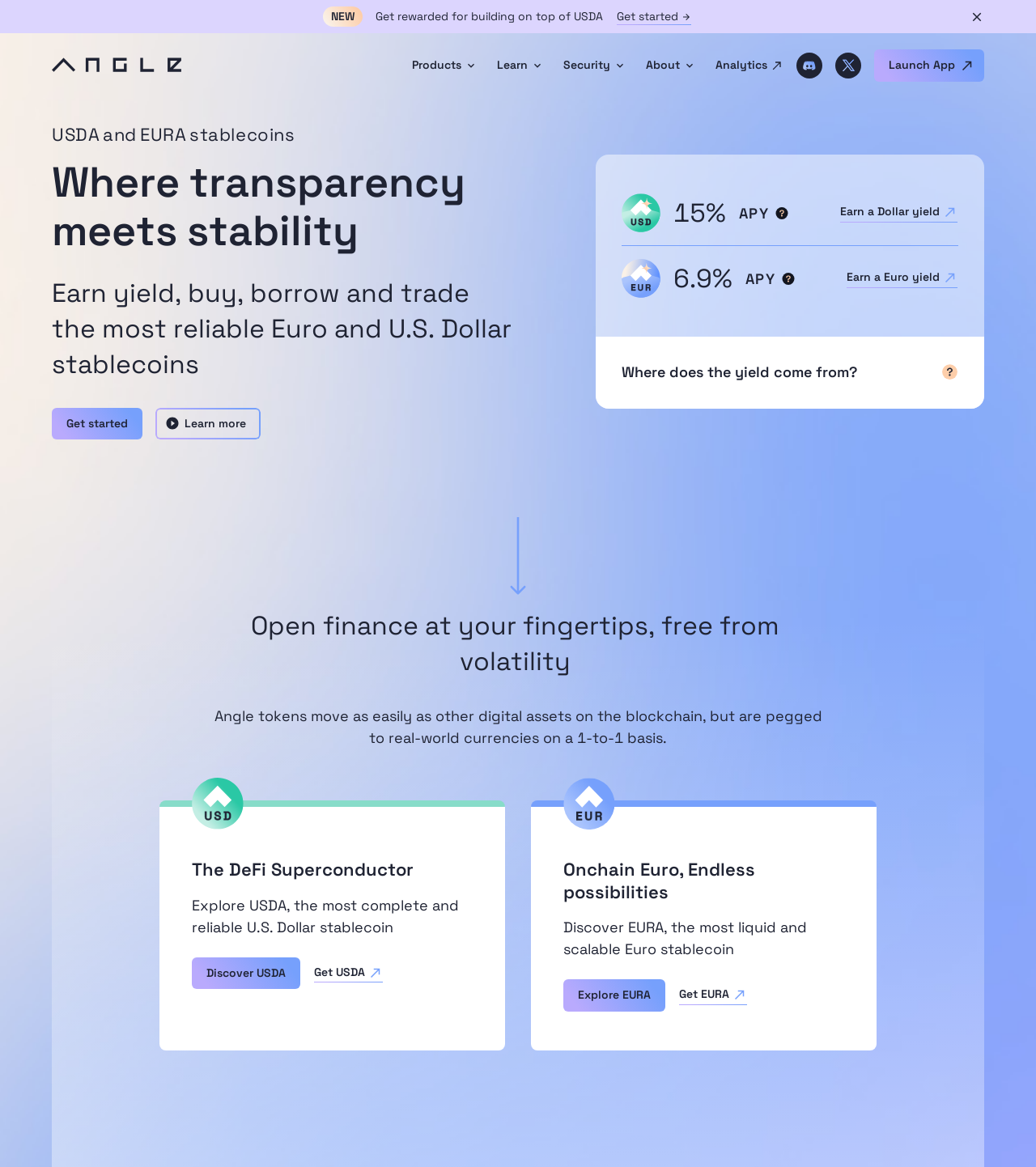Find the bounding box coordinates for the UI element whose description is: "Launch App". The coordinates should be four float numbers between 0 and 1, in the format [left, top, right, bottom].

[0.844, 0.042, 0.95, 0.07]